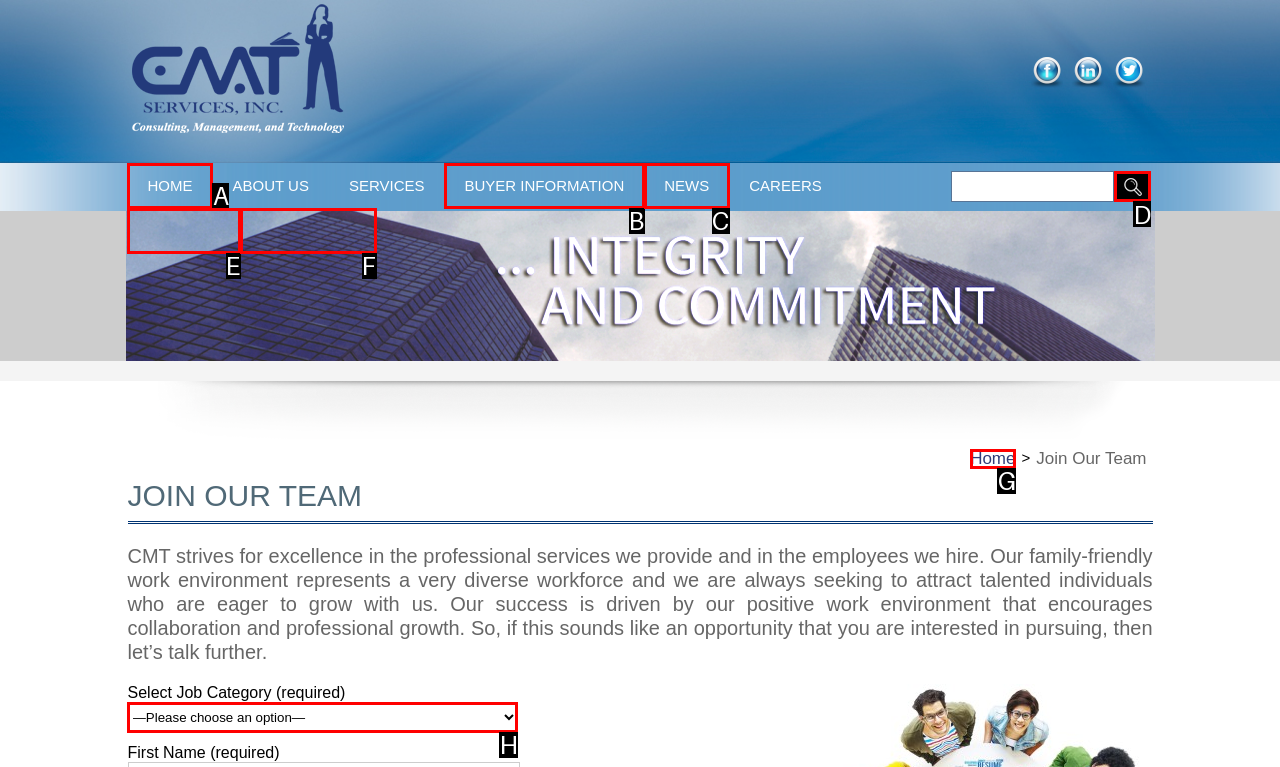Tell me which letter corresponds to the UI element that will allow you to Visit the 'ABOUT US' page. Answer with the letter directly.

None